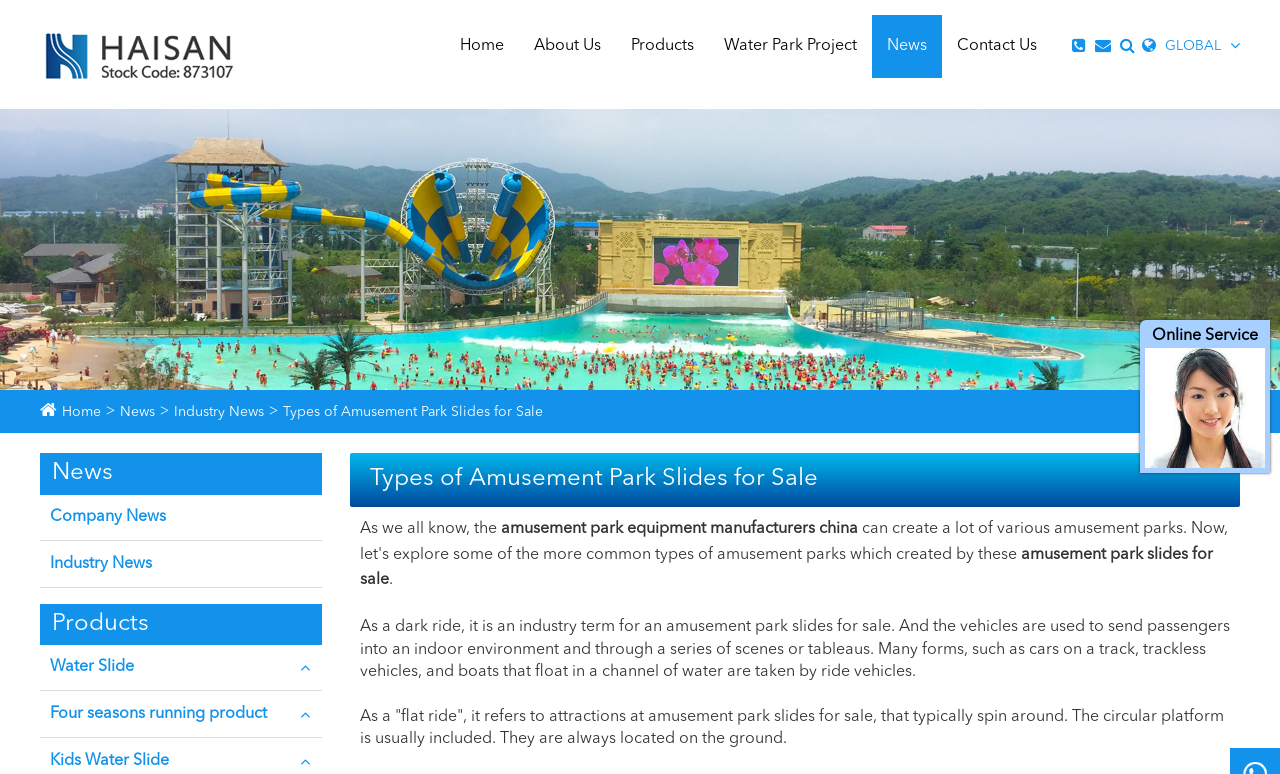Give a concise answer of one word or phrase to the question: 
What is the name of the online service provided by the company?

tq_online